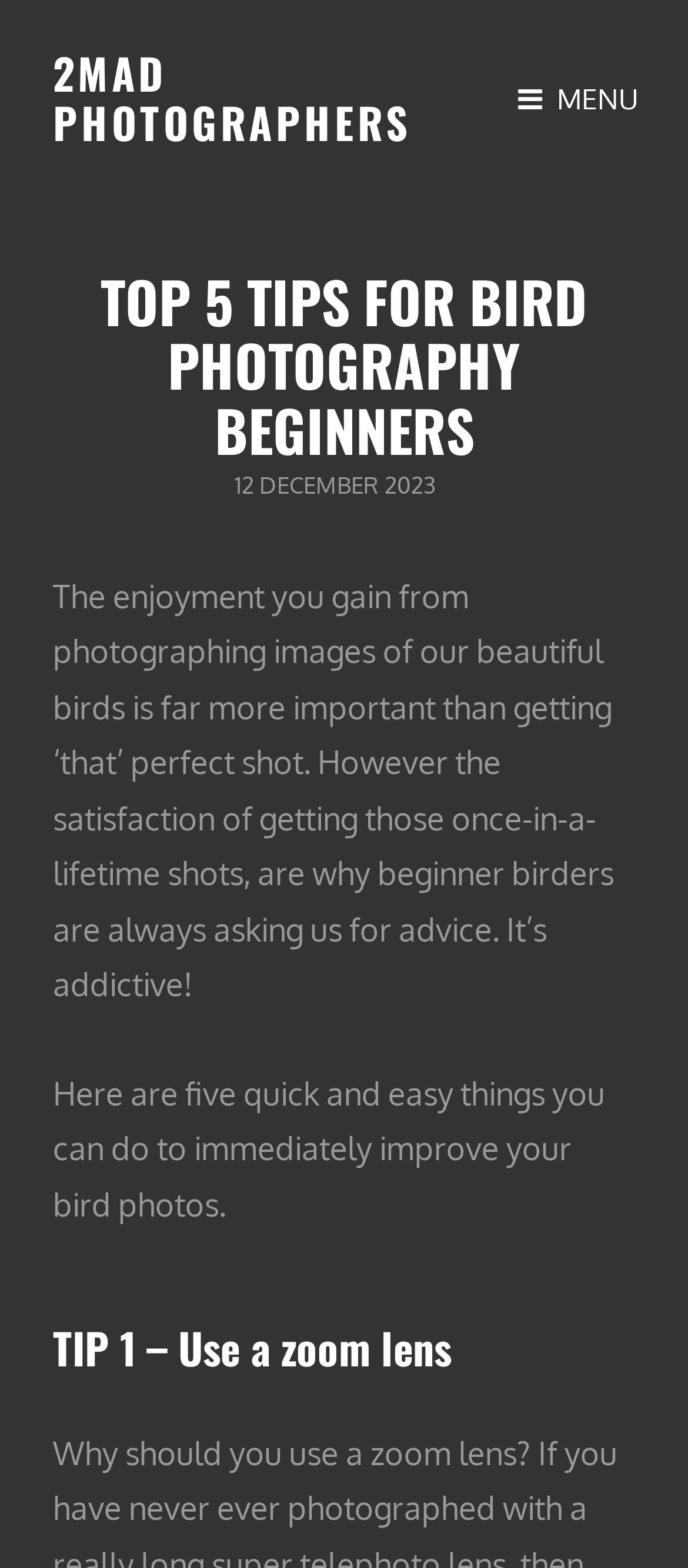Using the element description Menu, predict the bounding box coordinates for the UI element. Provide the coordinates in (top-left x, top-left y, bottom-right x, bottom-right y) format with values ranging from 0 to 1.

[0.71, 0.036, 0.967, 0.089]